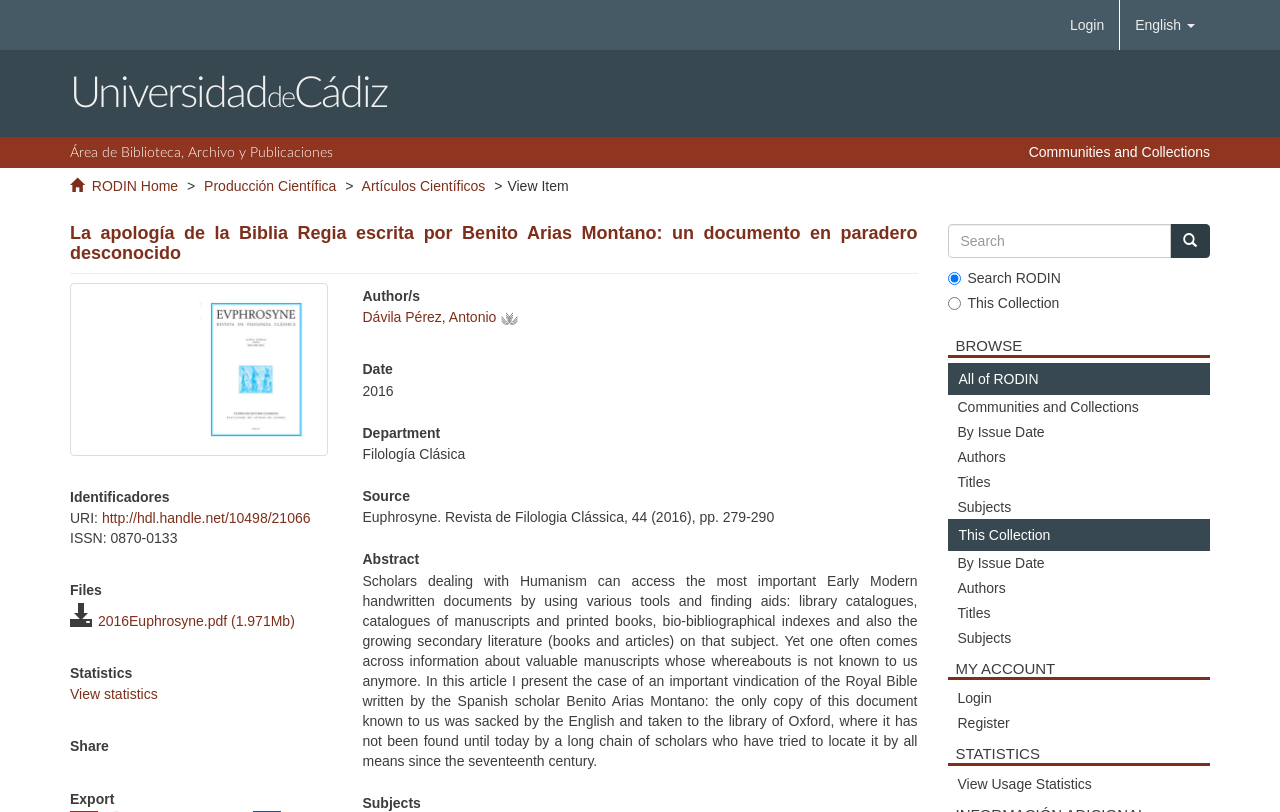Please provide the bounding box coordinates for the element that needs to be clicked to perform the following instruction: "Switch to English language". The coordinates should be given as four float numbers between 0 and 1, i.e., [left, top, right, bottom].

[0.875, 0.0, 0.945, 0.062]